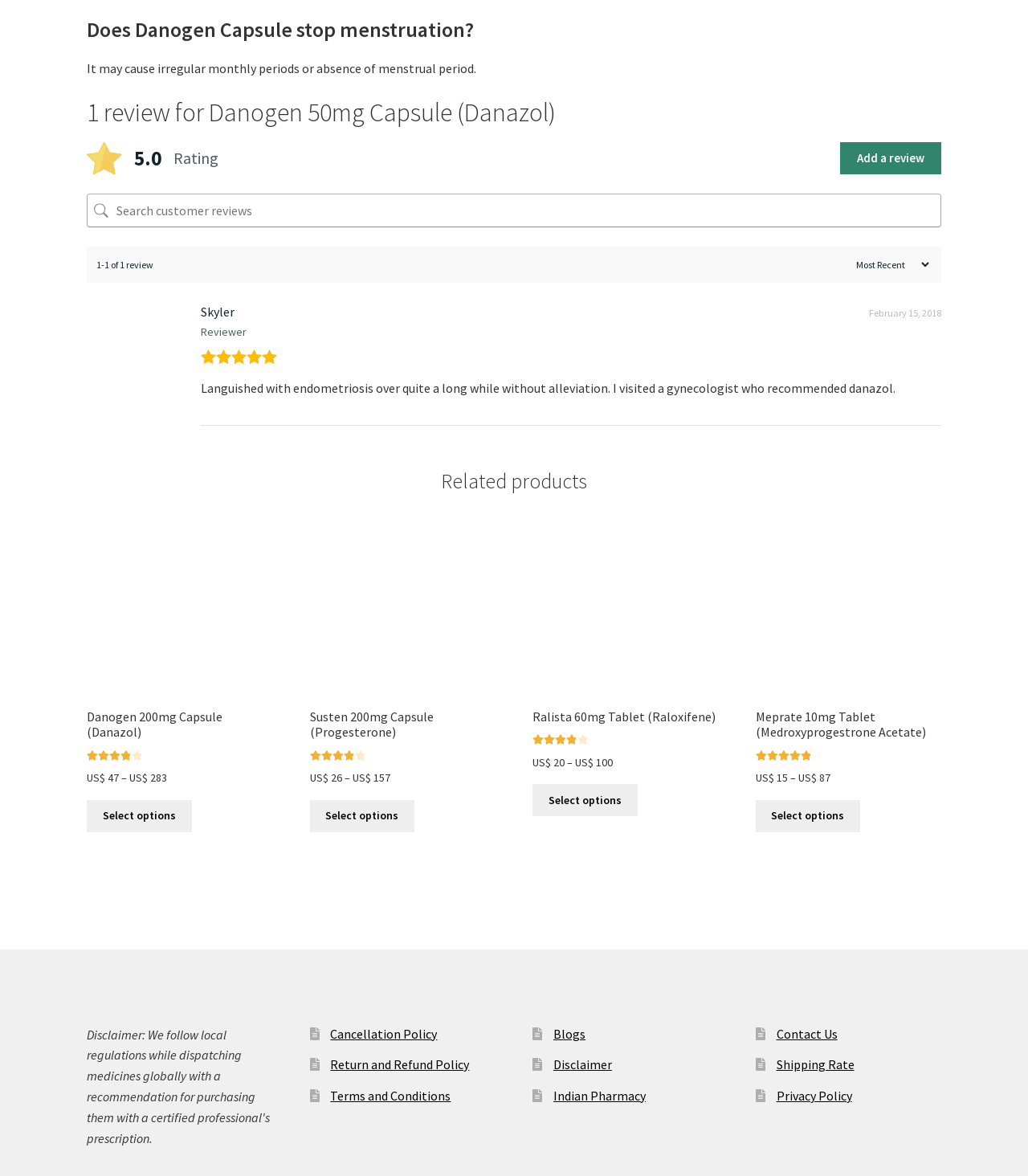Refer to the screenshot and answer the following question in detail:
Who wrote the review for Danogen 50mg Capsule?

I found the reviewer's name by looking at the review section, where it says 'Skyler' as the reviewer's name. This indicates that the review was written by someone named Skyler.